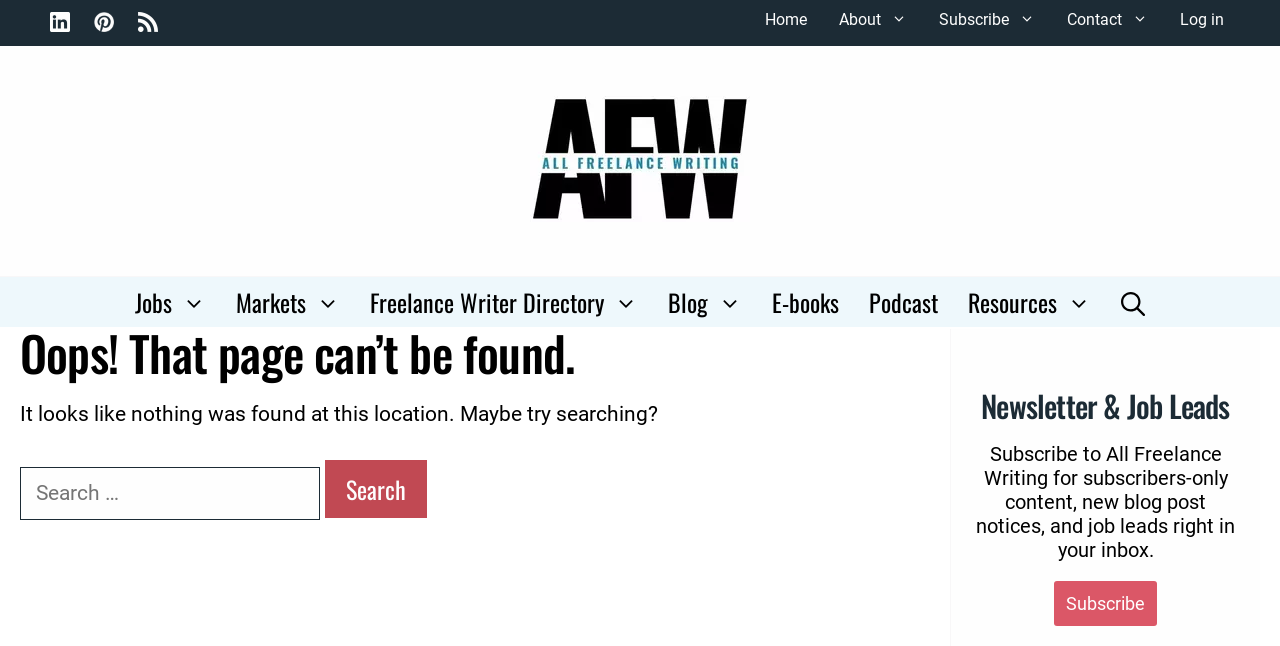Can you determine the bounding box coordinates of the area that needs to be clicked to fulfill the following instruction: "Log in to the site"?

[0.909, 0.0, 0.969, 0.062]